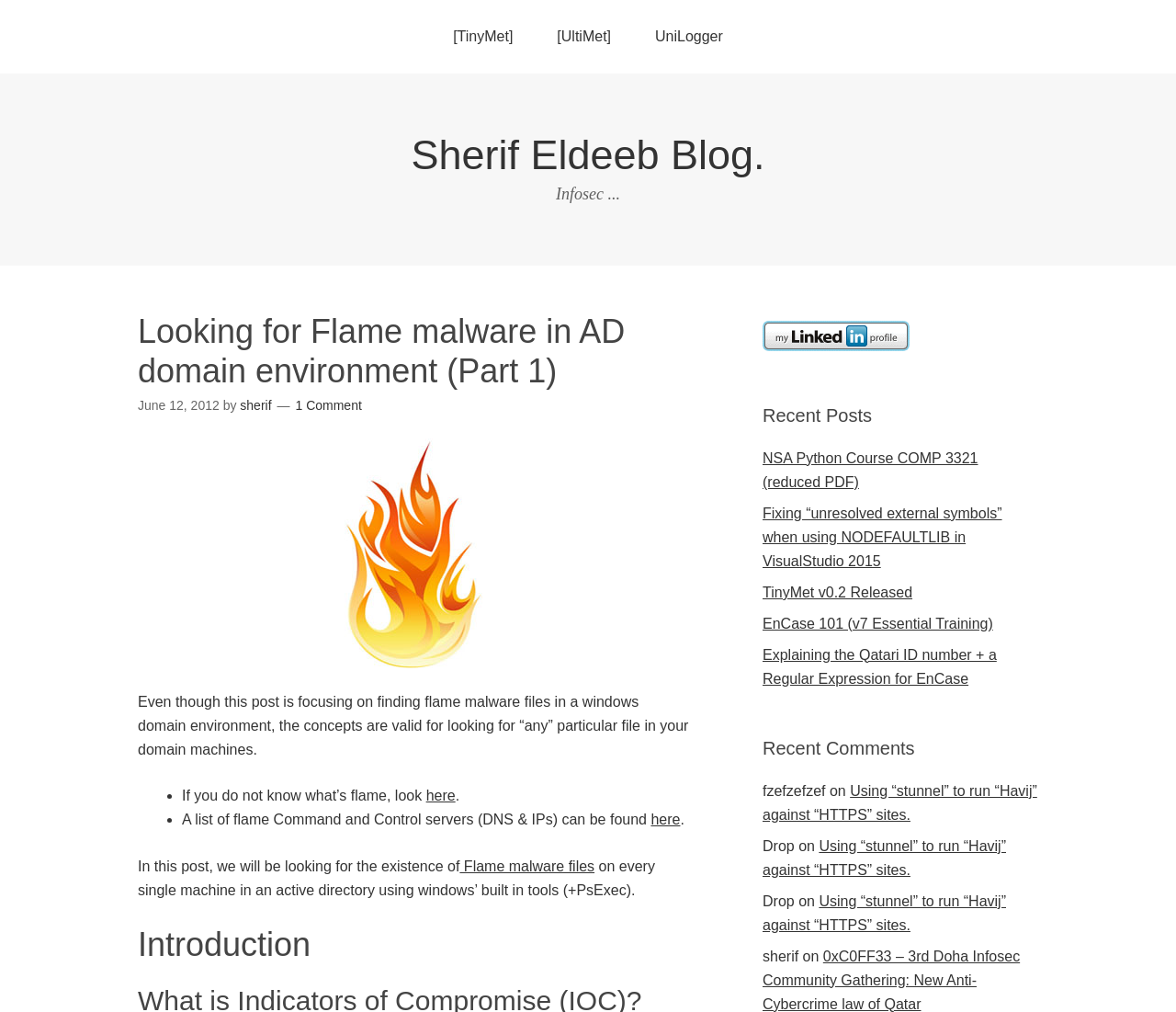Locate the bounding box coordinates of the clickable region necessary to complete the following instruction: "Check the 'Recent Posts' section". Provide the coordinates in the format of four float numbers between 0 and 1, i.e., [left, top, right, bottom].

[0.648, 0.399, 0.883, 0.421]